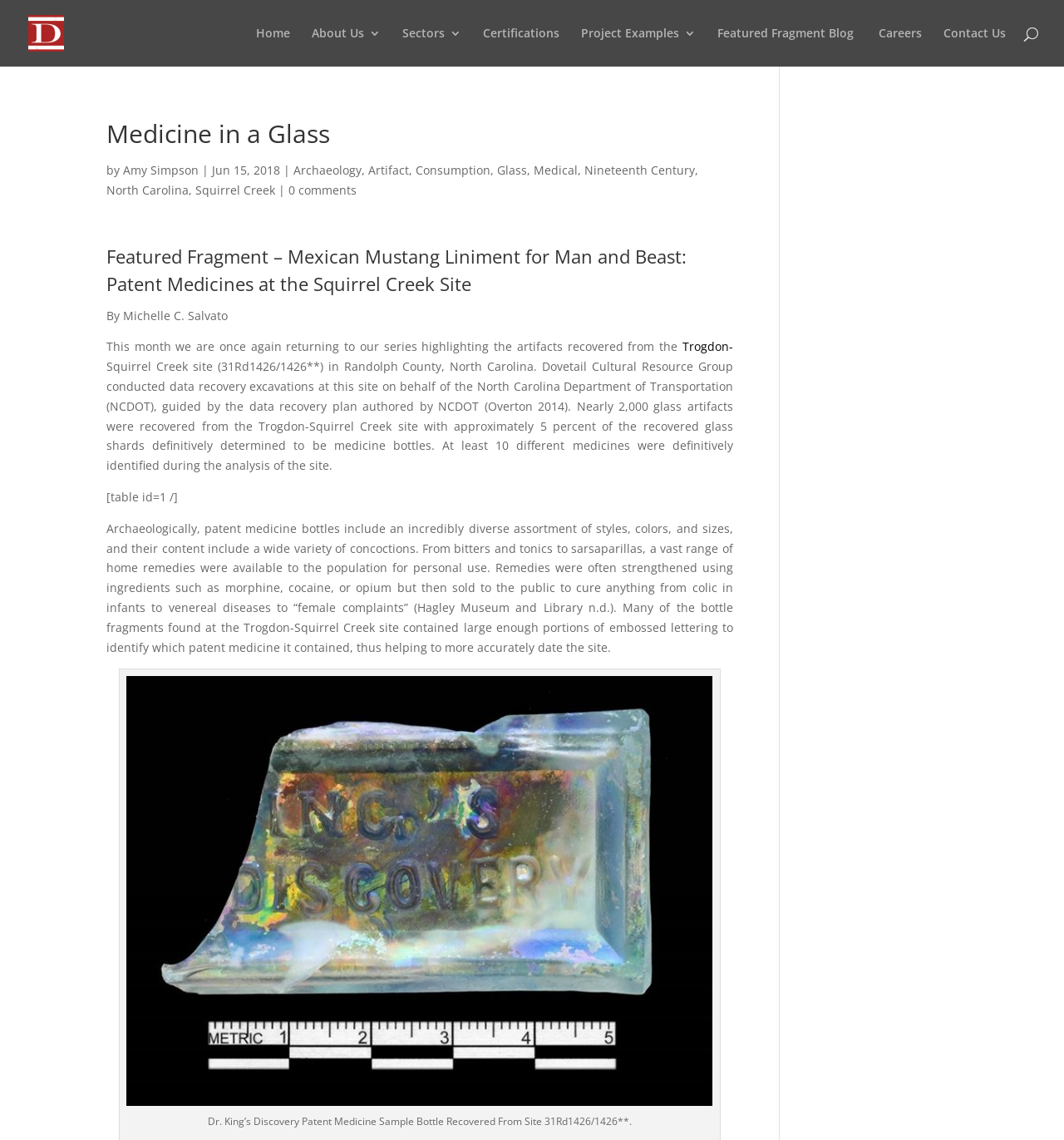What is the percentage of glass shards that were definitively determined to be medicine bottles?
Using the picture, provide a one-word or short phrase answer.

5 percent